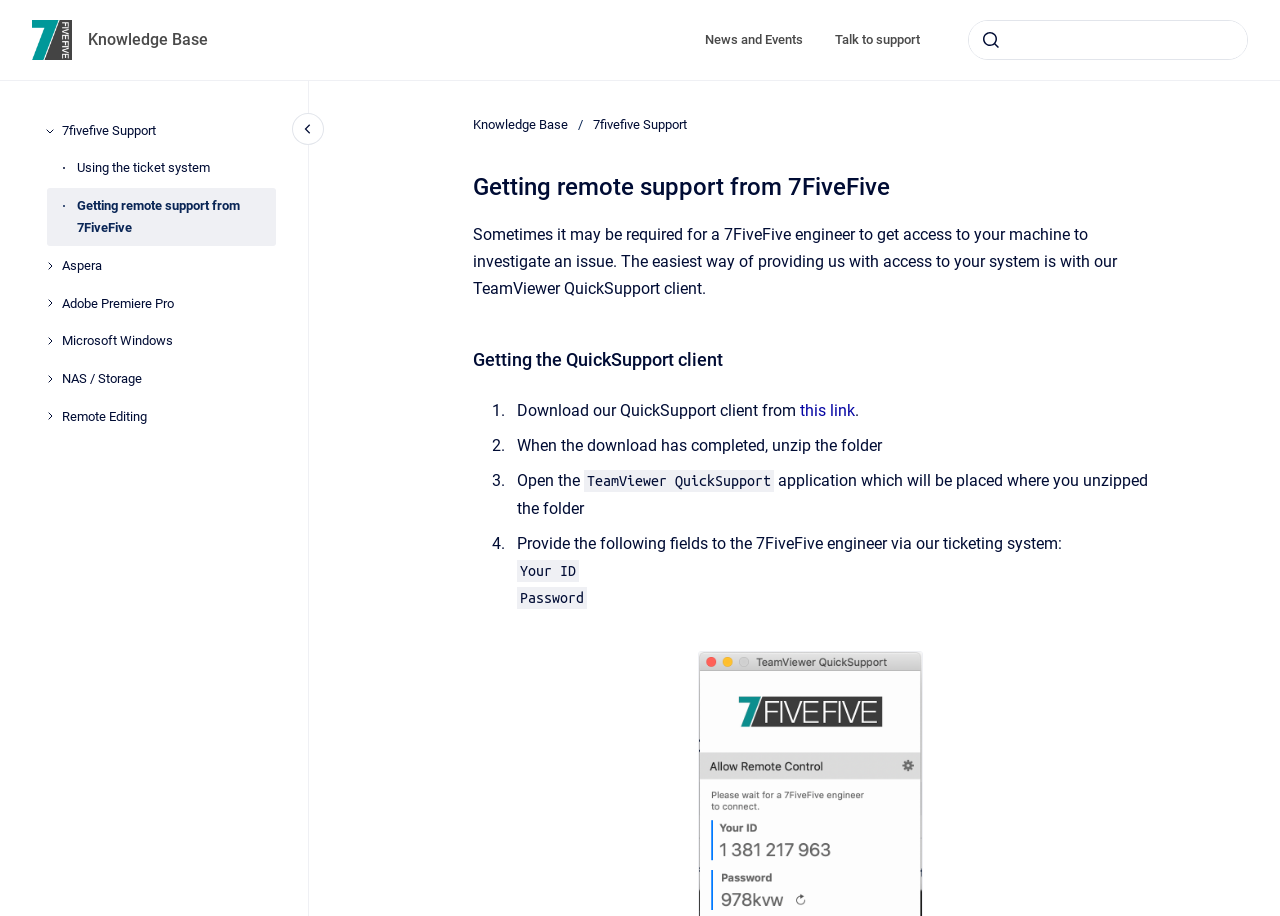Construct a comprehensive description capturing every detail on the webpage.

The webpage is about getting remote support from 7FiveFive. At the top, there are five links: "Go to homepage", "Knowledge Base", "News and Events", "Talk to support", and a search bar with a submit button. Below the search bar, there is a navigation menu with a "Main" heading, which contains links to "7fivefive Support", "Aspera", "Adobe Premiere Pro", "Microsoft Windows", "NAS / Storage", and "Remote Editing". Each of these links has a corresponding button that can be expanded to show a submenu.

On the left side of the page, there is a navigation menu with a "Breadcrumb" heading, which contains links to "Knowledge Base" and "7fivefive Support". Above this menu, there is a "Close navigation" button.

The main content of the page is divided into sections. The first section has a heading "Getting remote support from 7FiveFive" and a paragraph of text explaining the process of getting remote support. The second section has a heading "Copy to clipboard Getting the QuickSupport client" and a list of four steps to follow. Each step is marked with a number and has a brief description. The list includes links to download the QuickSupport client and instructions on how to use it.

At the bottom of the page, there is an image with a button to open it in full screen.